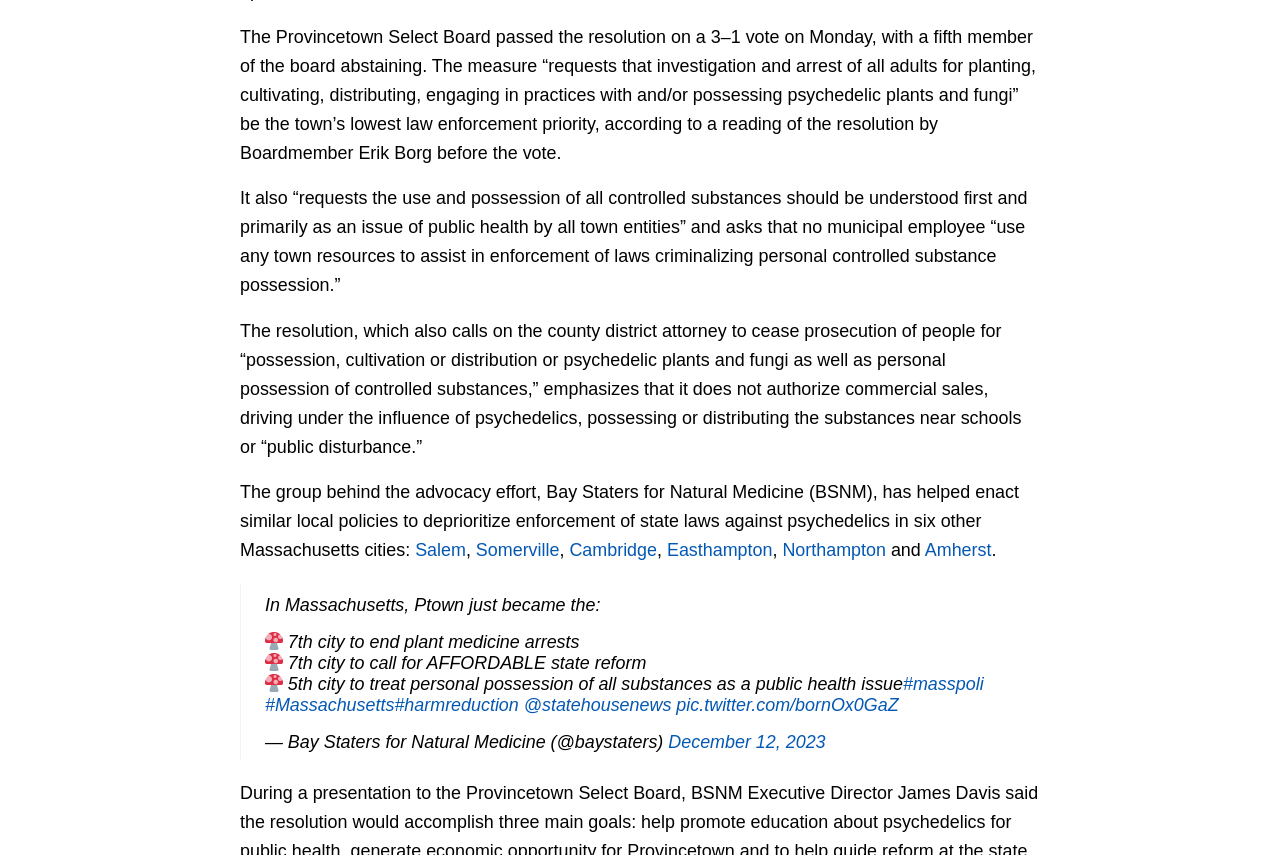How many cities have ended plant medicine arrests in Massachusetts?
Refer to the screenshot and answer in one word or phrase.

7